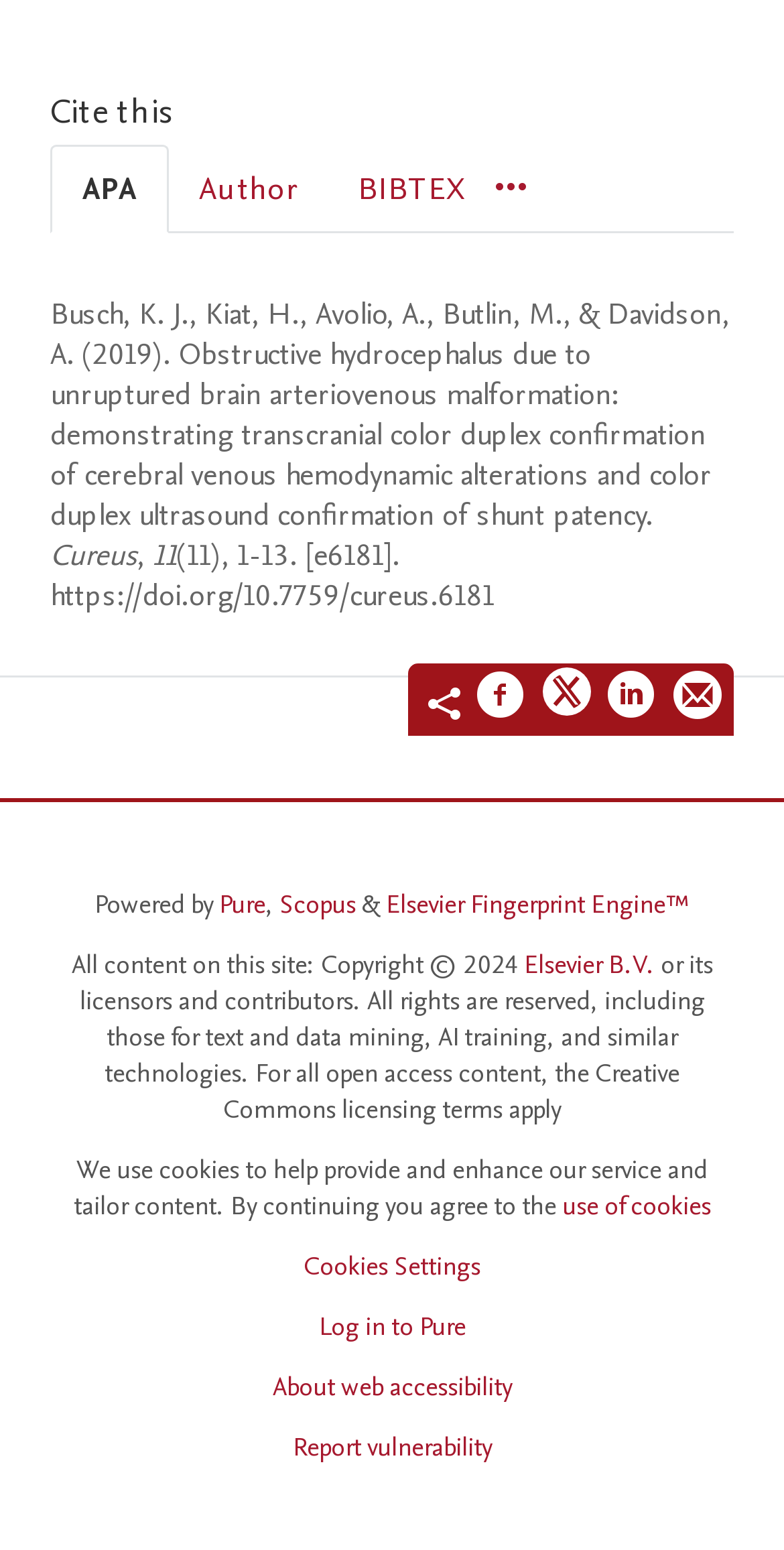Please specify the bounding box coordinates of the clickable region necessary for completing the following instruction: "View more navigation options". The coordinates must consist of four float numbers between 0 and 1, i.e., [left, top, right, bottom].

[0.631, 0.105, 0.672, 0.138]